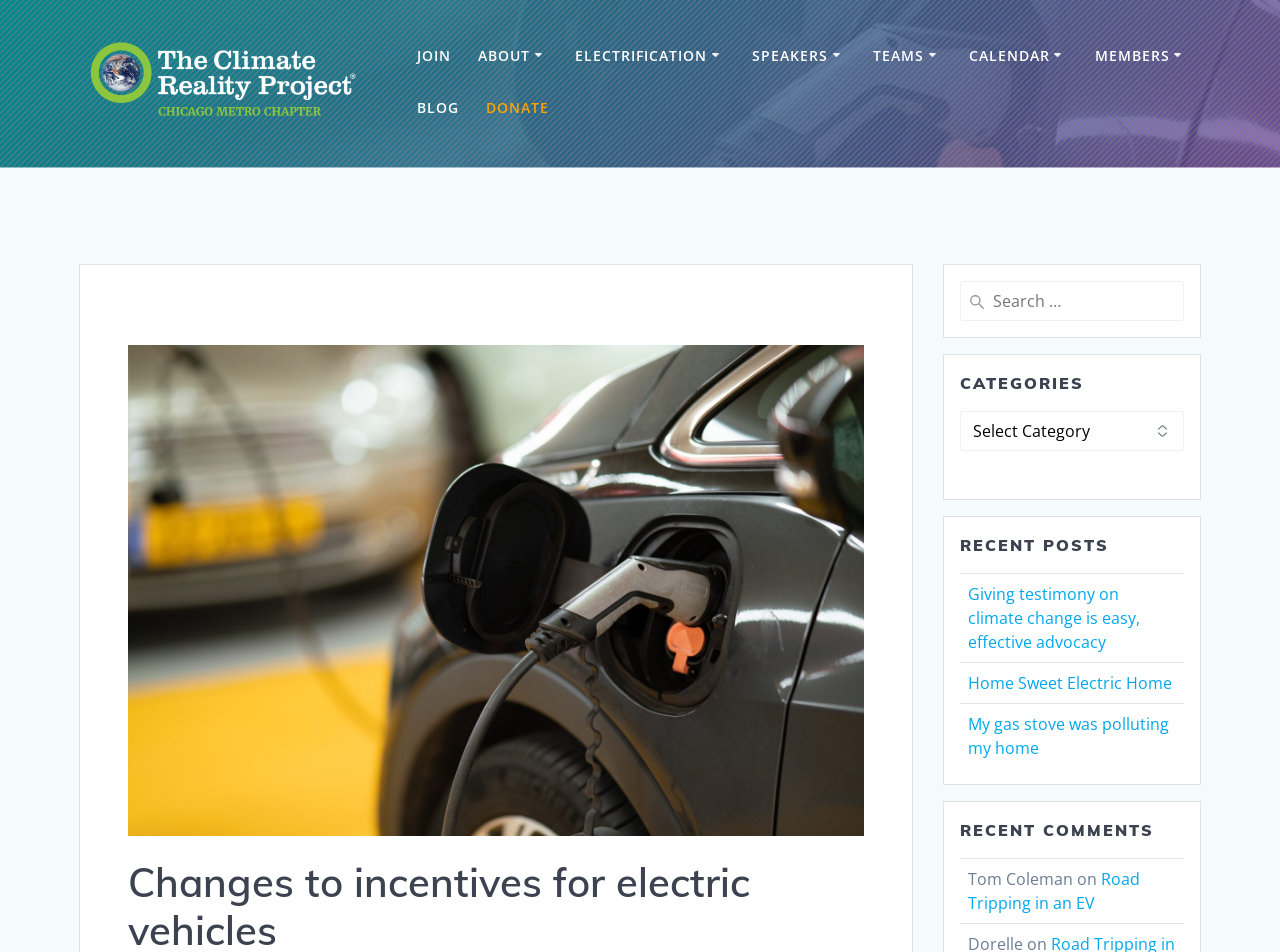Please answer the following question as detailed as possible based on the image: 
How many main categories are there?

I counted the number of main categories by looking at the links with the '' symbol, which indicates a dropdown menu. There are 5 main categories: ABOUT, ELECTRIFICATION, SPEAKERS, TEAMS, and CALENDAR.